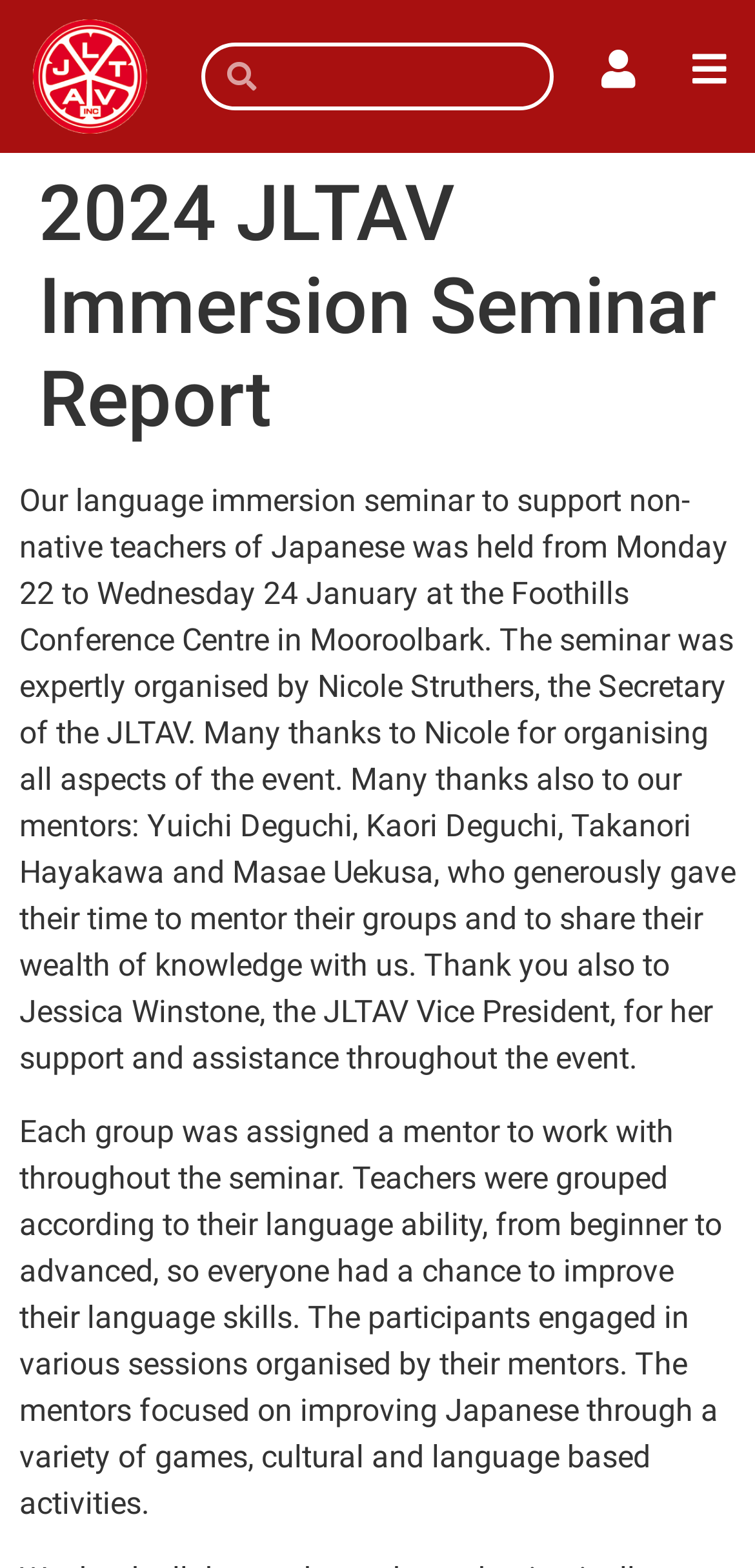Provide your answer in a single word or phrase: 
What is the purpose of the seminar?

Support non-native teachers of Japanese